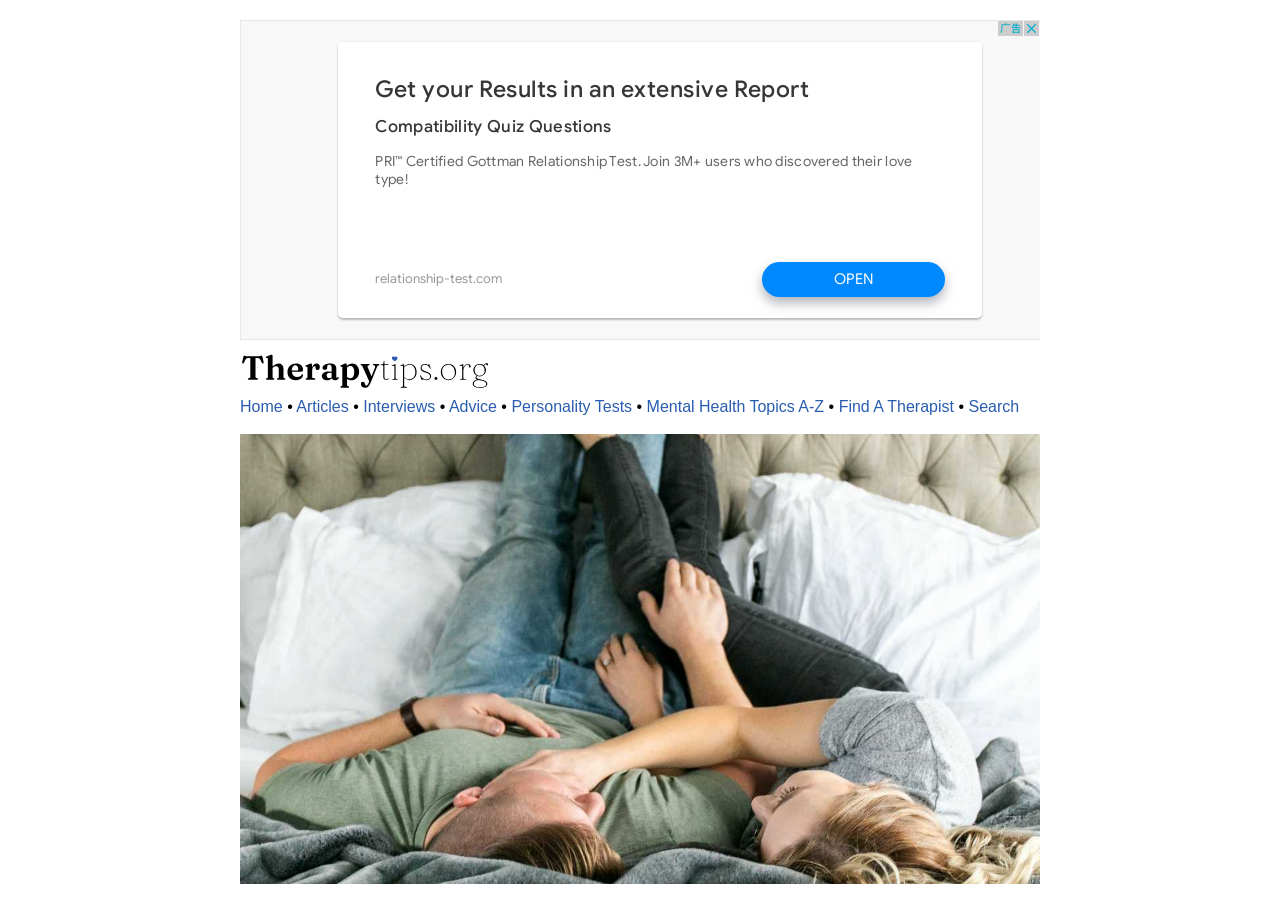Generate a thorough caption that explains the contents of the webpage.

The webpage appears to be an article from Therapytips.org, with a focus on relationships and mental health. At the top of the page, there is a logo of Therapytips.org, accompanied by a navigation menu with links to various sections of the website, including Home, Articles, Interviews, Advice, Personality Tests, Mental Health Topics A-Z, Find A Therapist, and Search. These links are separated by bullet points.

Below the navigation menu, there is a large advertisement that takes up most of the width of the page. The main content of the article is likely located below this advertisement, although it is not explicitly described in the accessibility tree.

On the right side of the page, there is a large image of a happy couple, which is likely related to the article's topic of maintaining a healthy love life balance. The image takes up most of the height of the page, from the top of the navigation menu to the bottom of the advertisement.

Overall, the webpage has a clear and organized structure, with a prominent navigation menu and a large image that draws the user's attention to the article's topic.